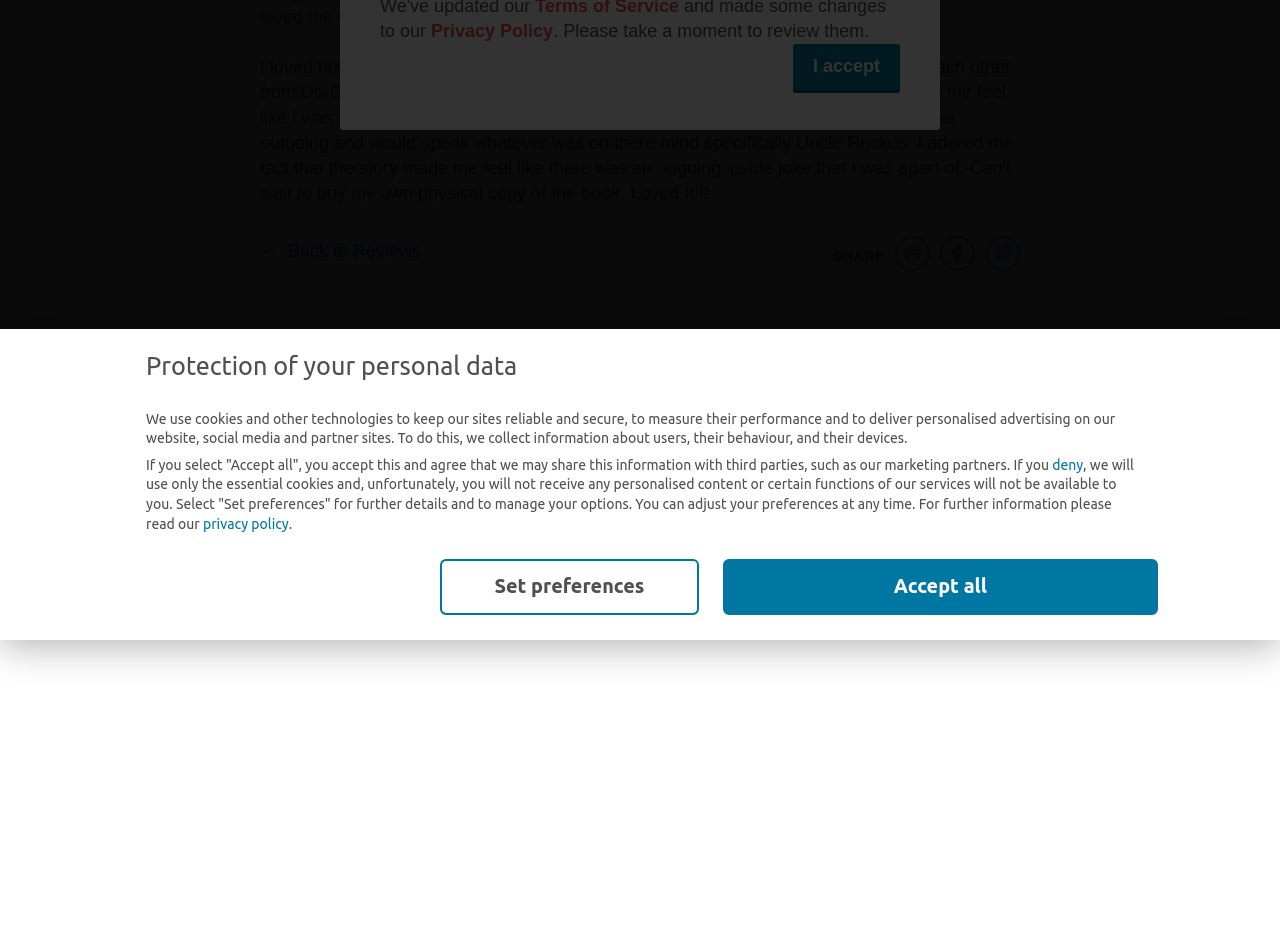Extract the bounding box coordinates for the described element: "FAQs". The coordinates should be represented as four float numbers between 0 and 1: [left, top, right, bottom].

[0.15, 0.415, 0.185, 0.436]